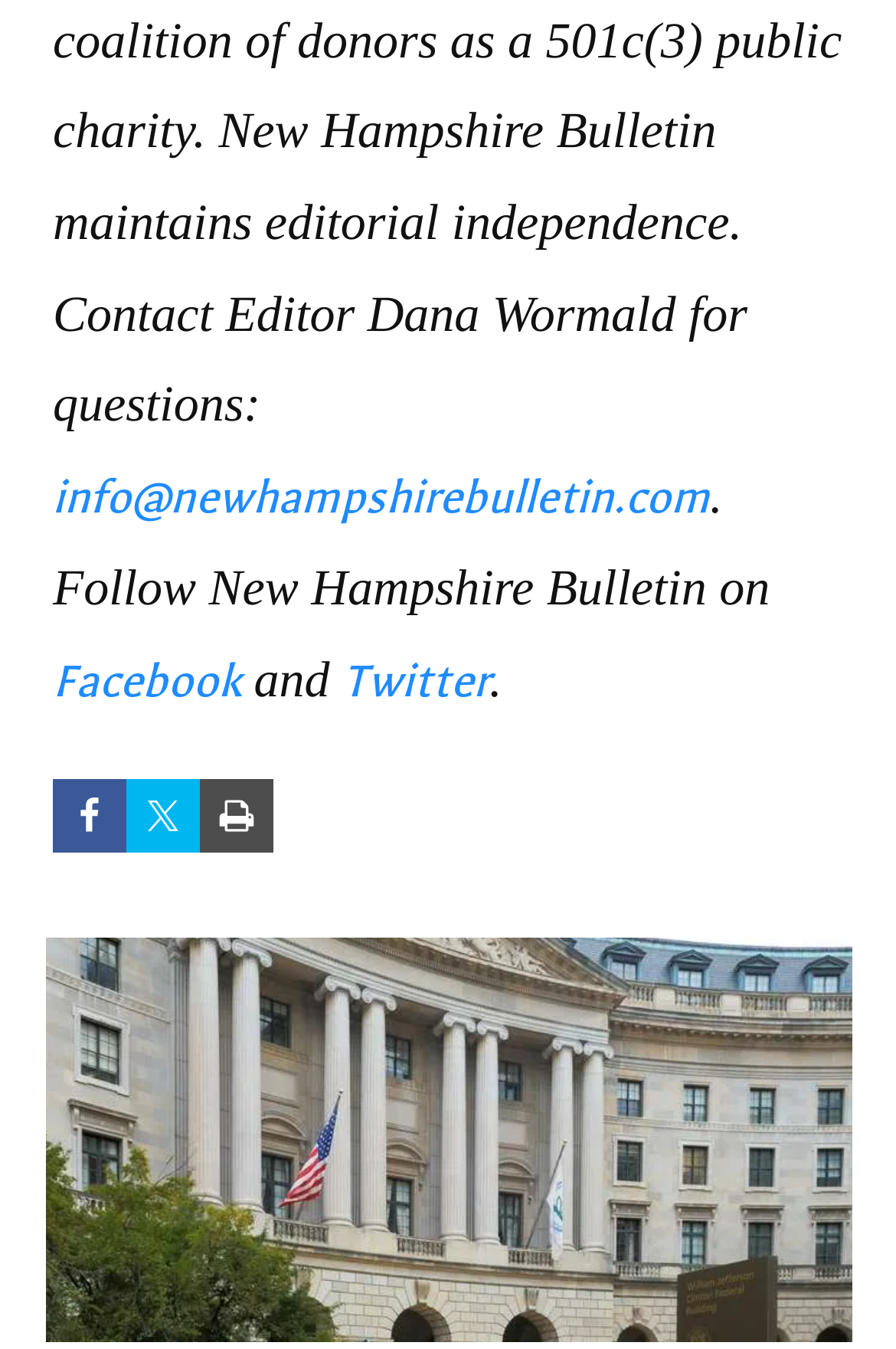Identify the bounding box of the UI component described as: "Facebook".

[0.059, 0.486, 0.269, 0.525]